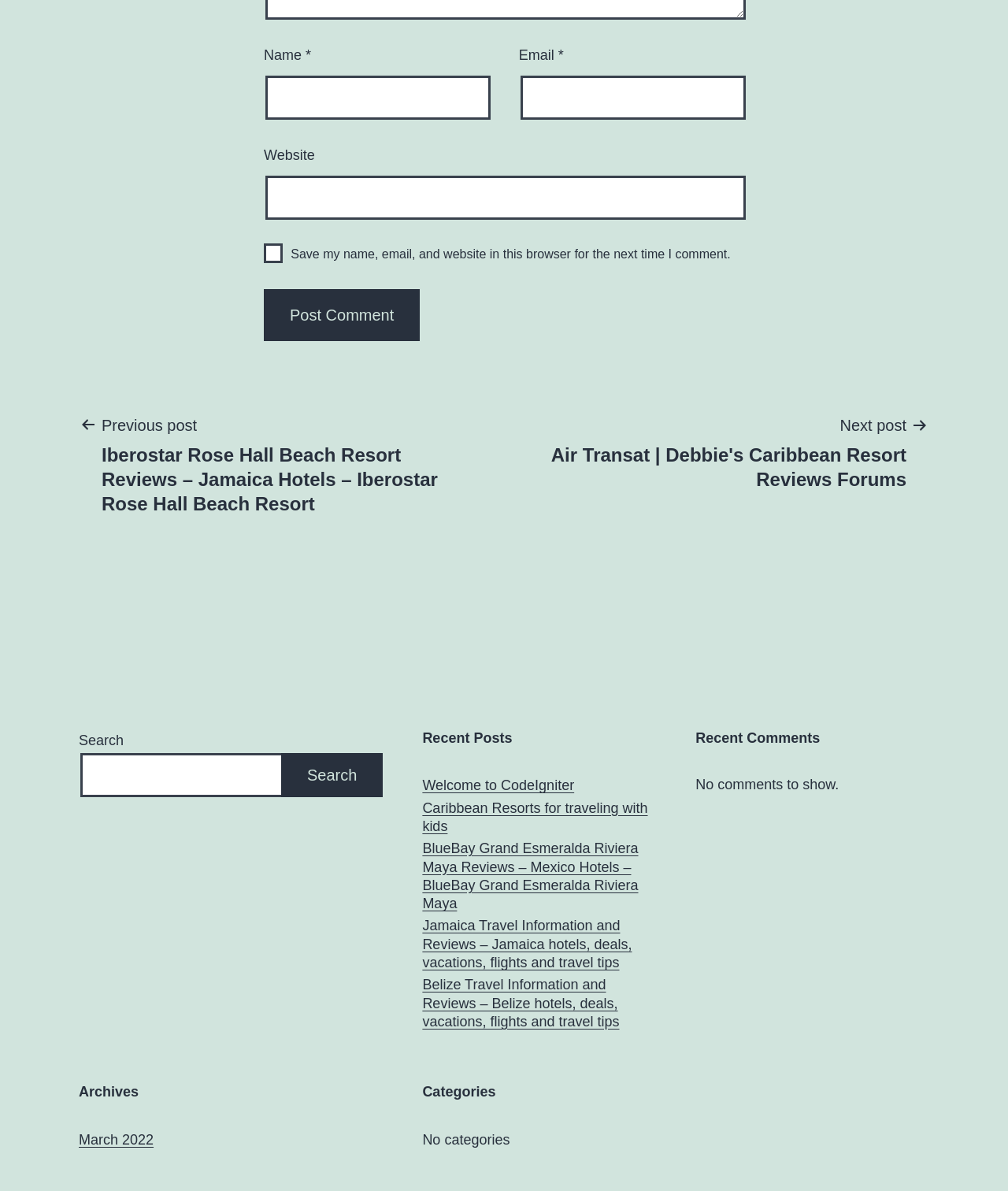Identify the bounding box of the UI component described as: "parent_node: Name * name="author"".

[0.263, 0.063, 0.487, 0.101]